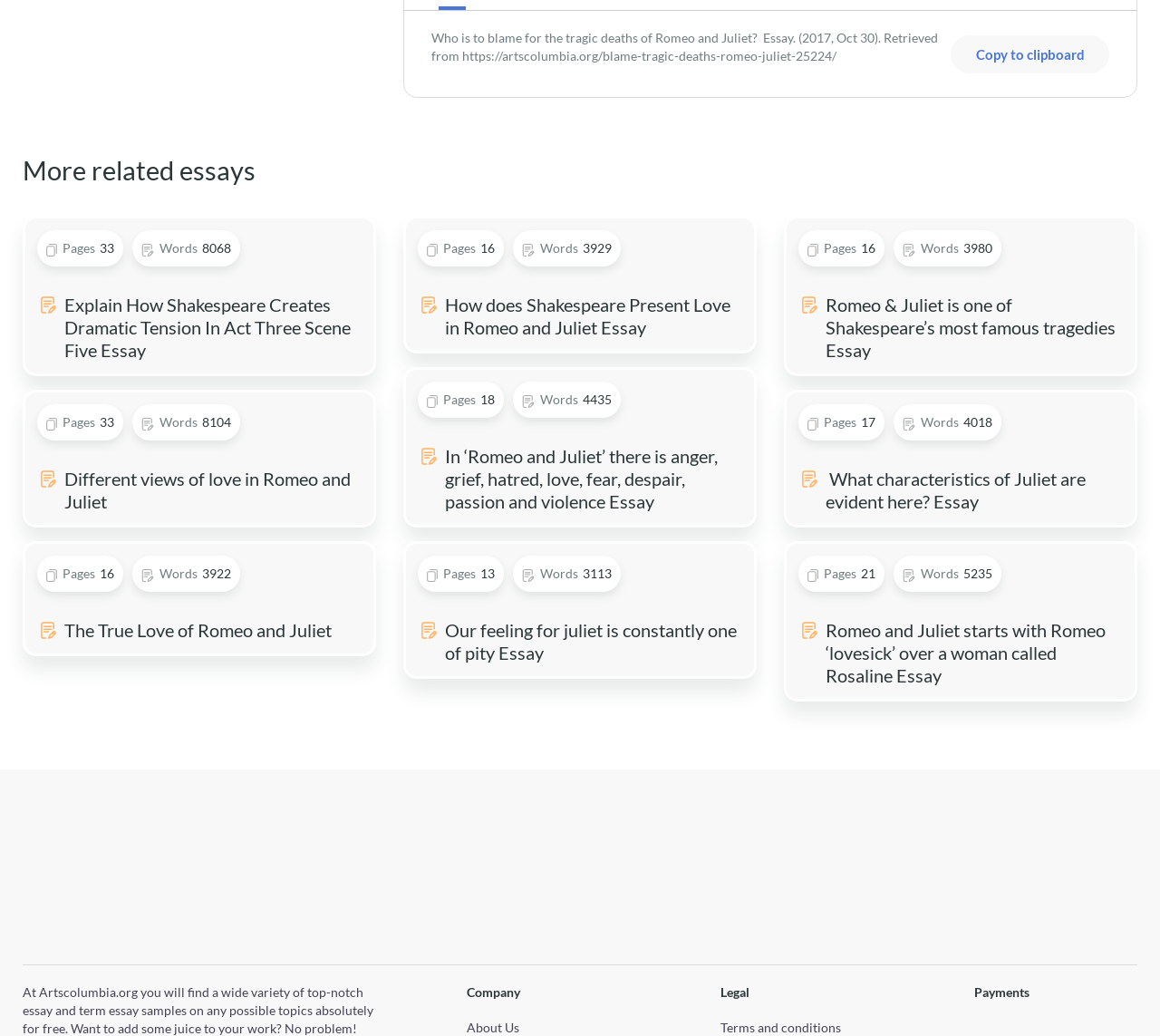Determine the bounding box coordinates of the region I should click to achieve the following instruction: "Copy the essay title to clipboard". Ensure the bounding box coordinates are four float numbers between 0 and 1, i.e., [left, top, right, bottom].

[0.82, 0.028, 0.956, 0.064]